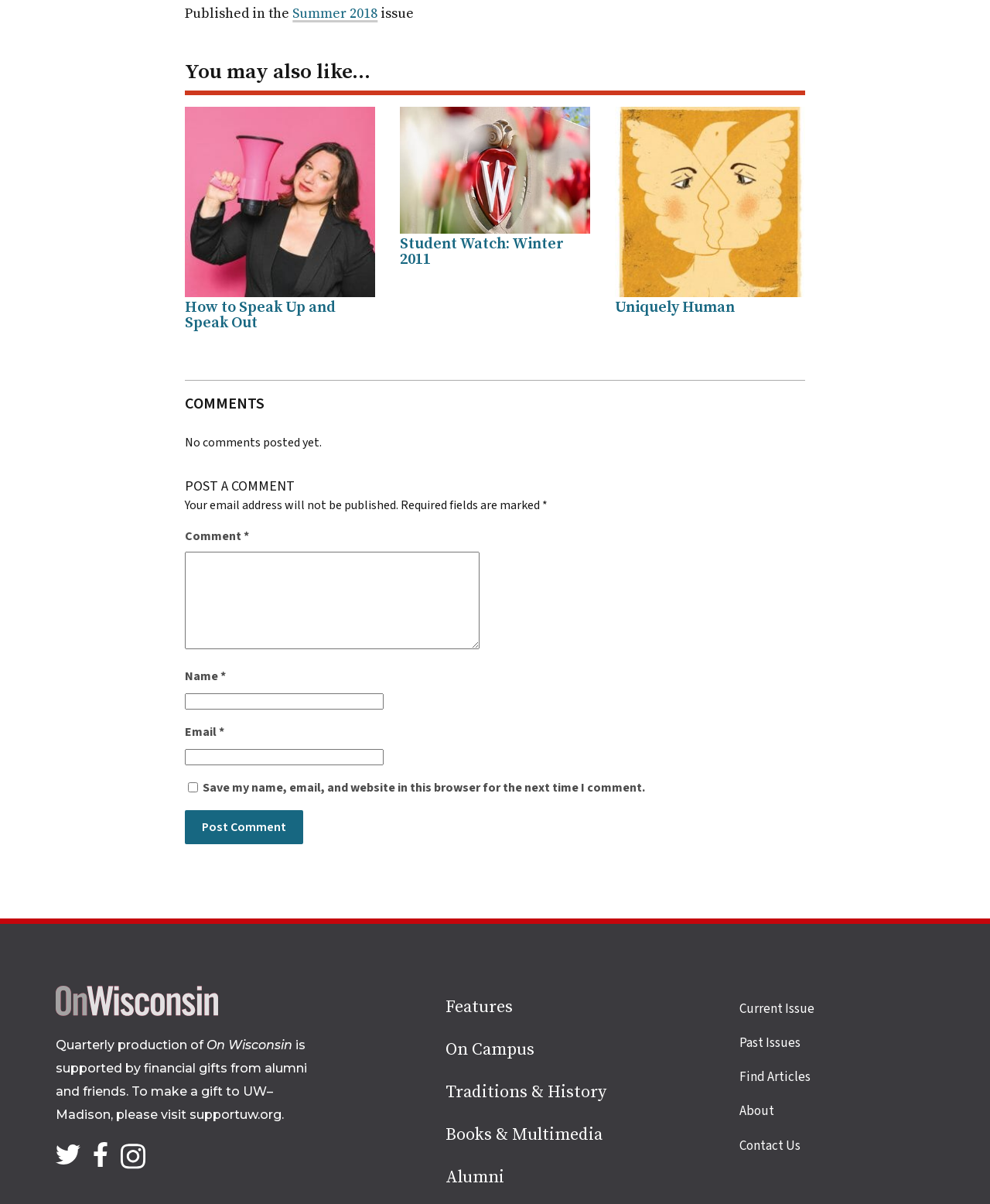Please determine the bounding box coordinates of the area that needs to be clicked to complete this task: 'View the Current Issue'. The coordinates must be four float numbers between 0 and 1, formatted as [left, top, right, bottom].

[0.747, 0.83, 0.823, 0.846]